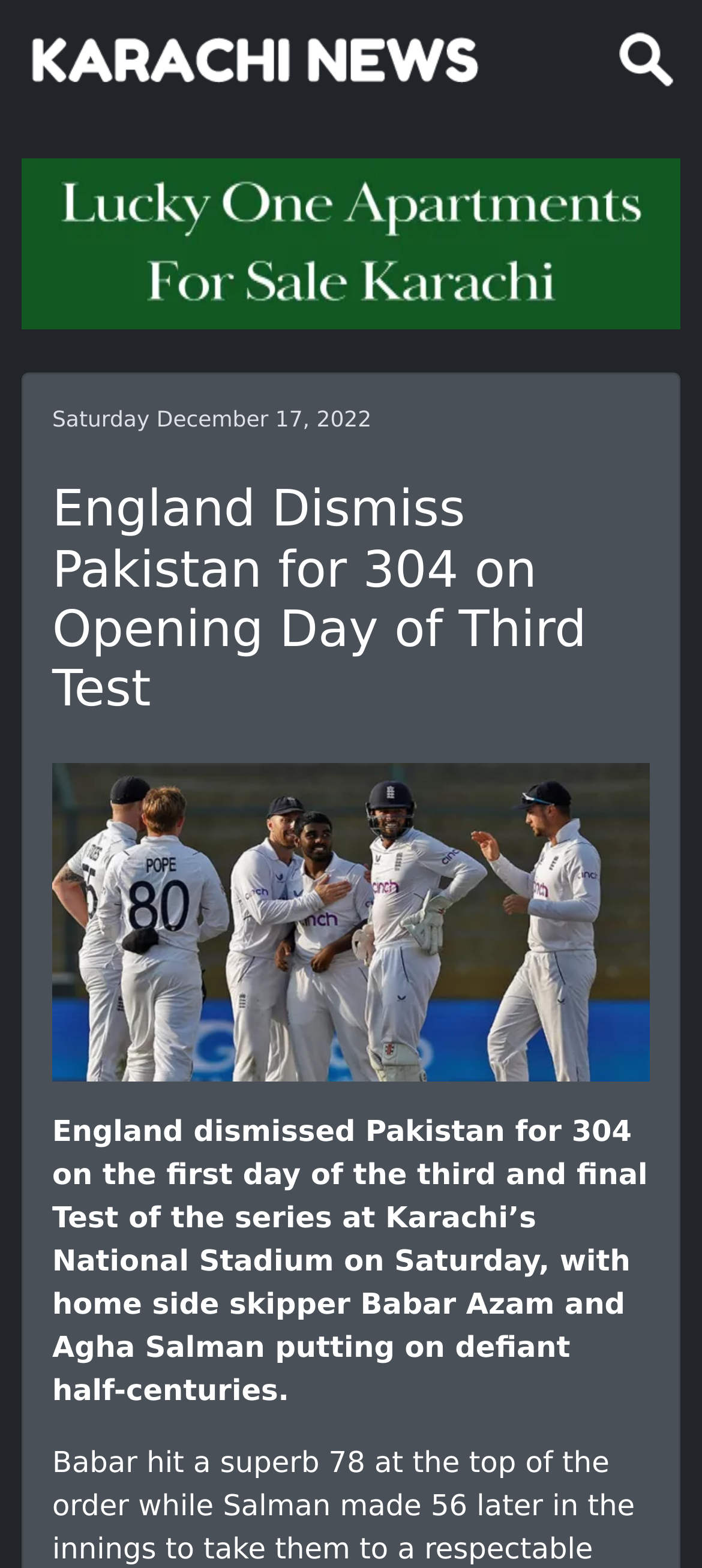Please find and give the text of the main heading on the webpage.

England Dismiss Pakistan for 304 on Opening Day of Third Test